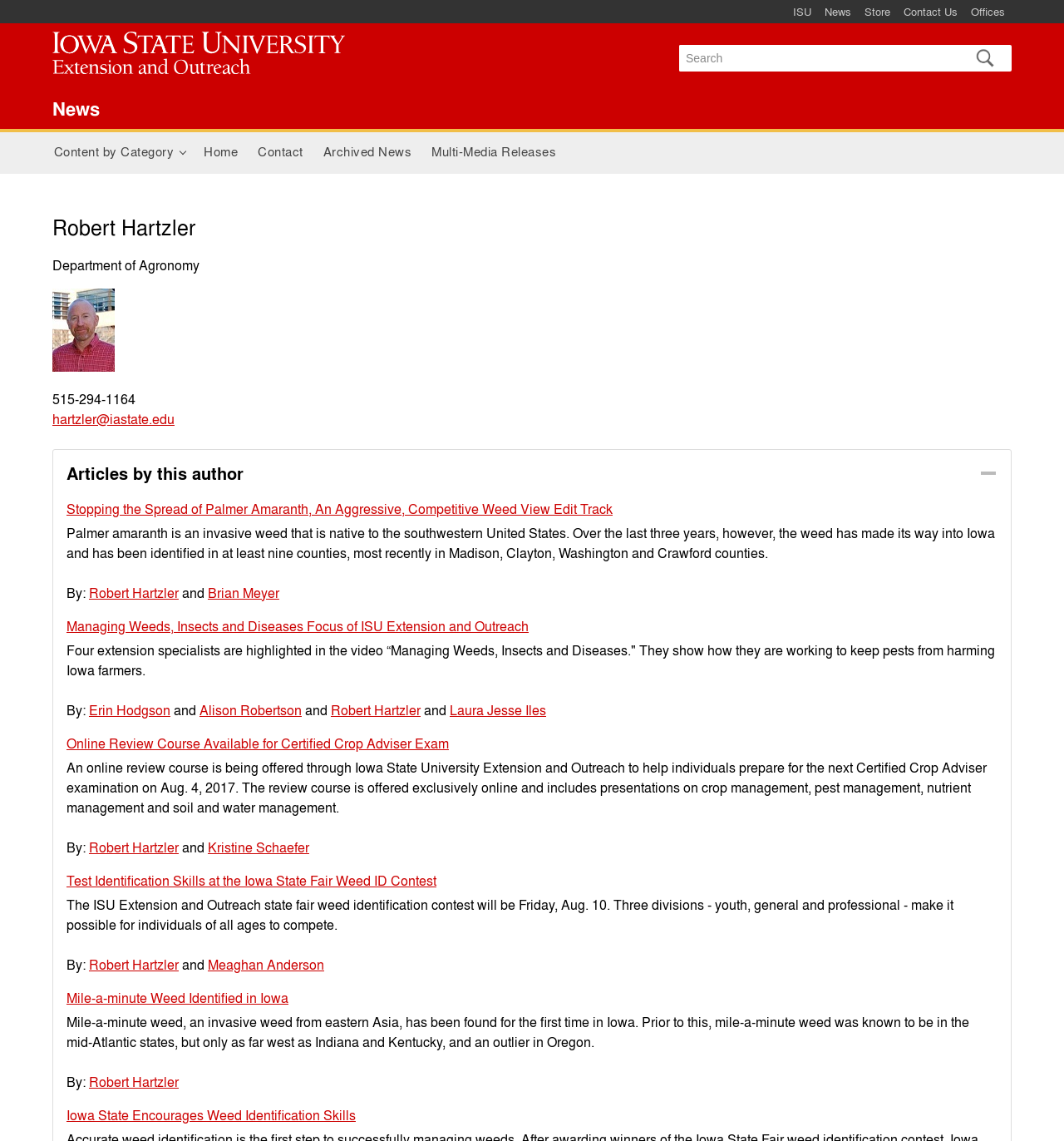Locate the bounding box coordinates of the clickable element to fulfill the following instruction: "Read news about Palmer Amaranth". Provide the coordinates as four float numbers between 0 and 1 in the format [left, top, right, bottom].

[0.062, 0.438, 0.576, 0.454]